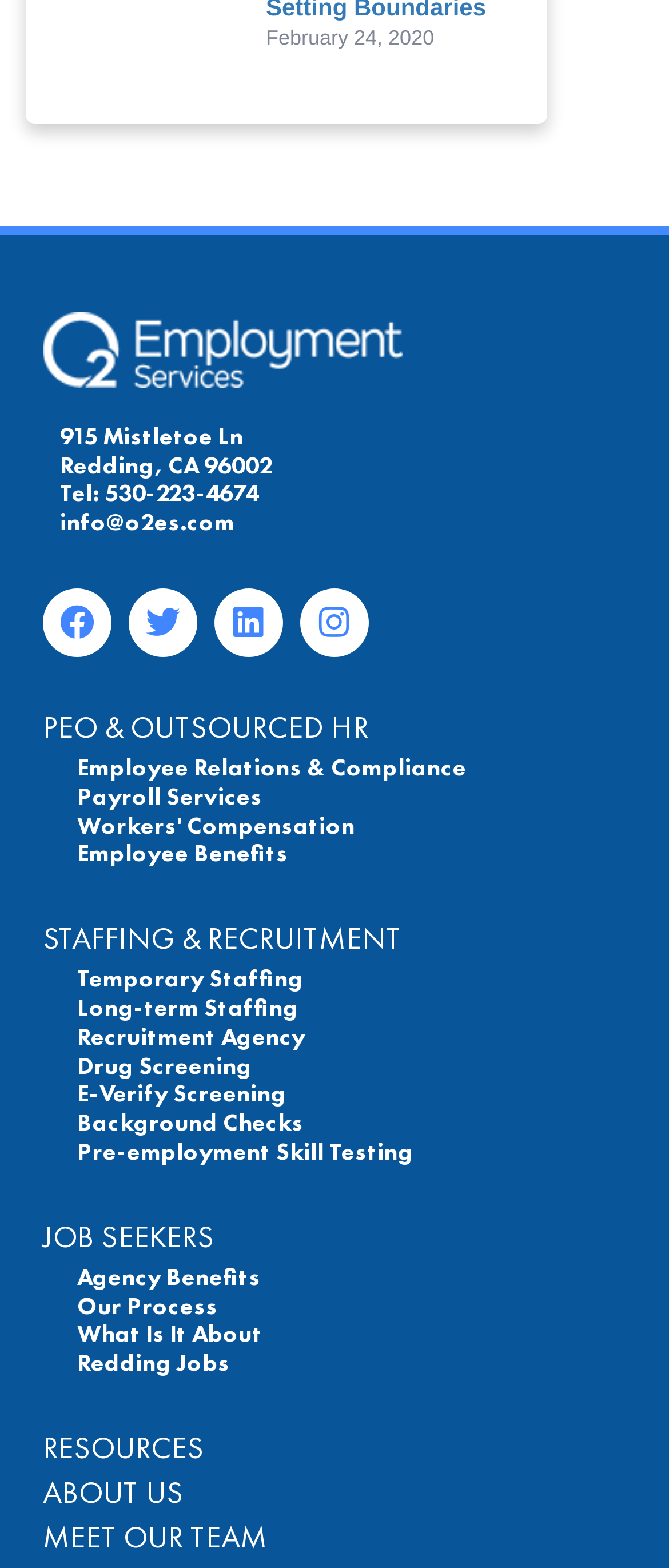Locate the bounding box coordinates of the element you need to click to accomplish the task described by this instruction: "Click on Do Not Sell My Personal Information".

None